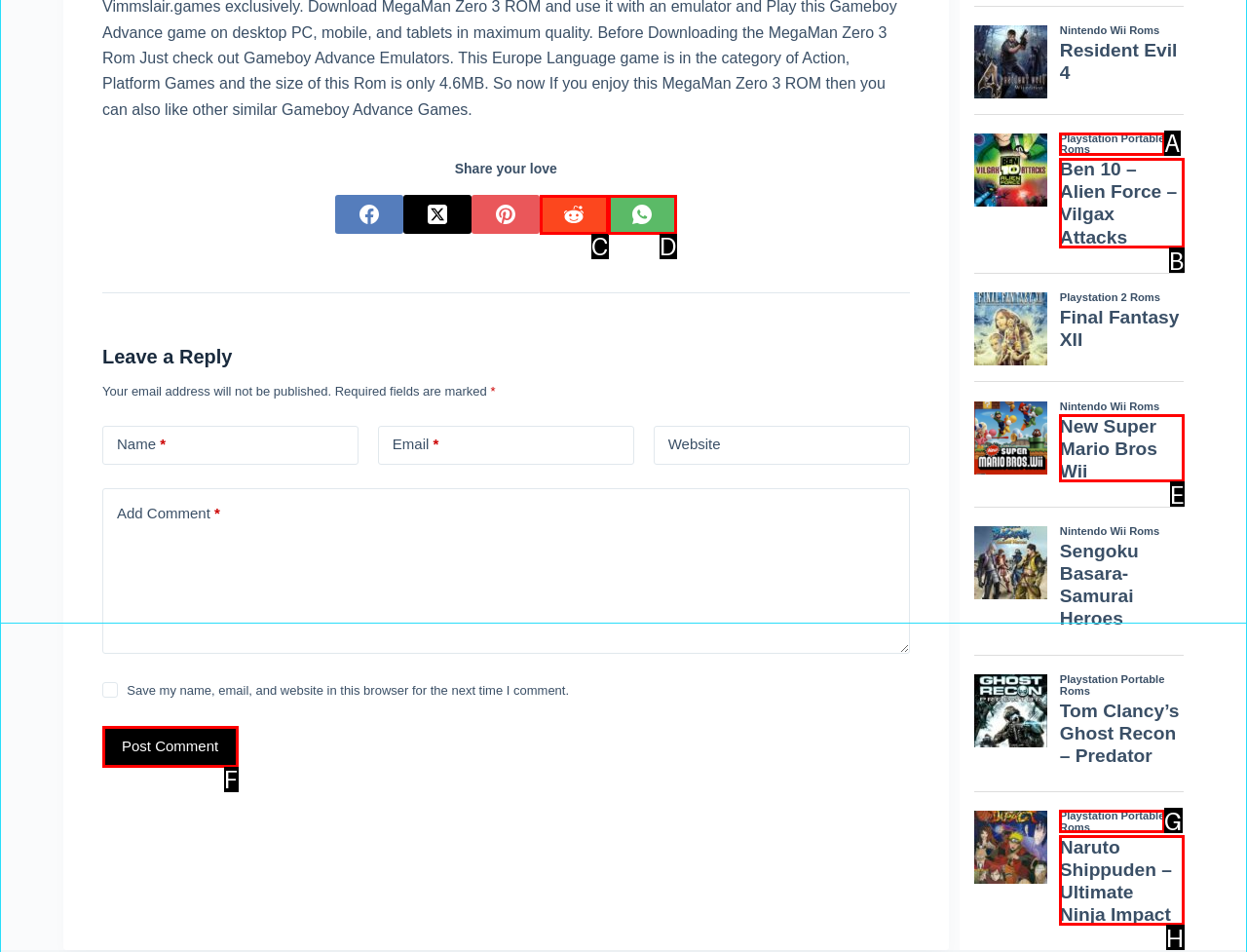Choose the HTML element that best fits the given description: New Super Mario Bros Wii. Answer by stating the letter of the option.

E